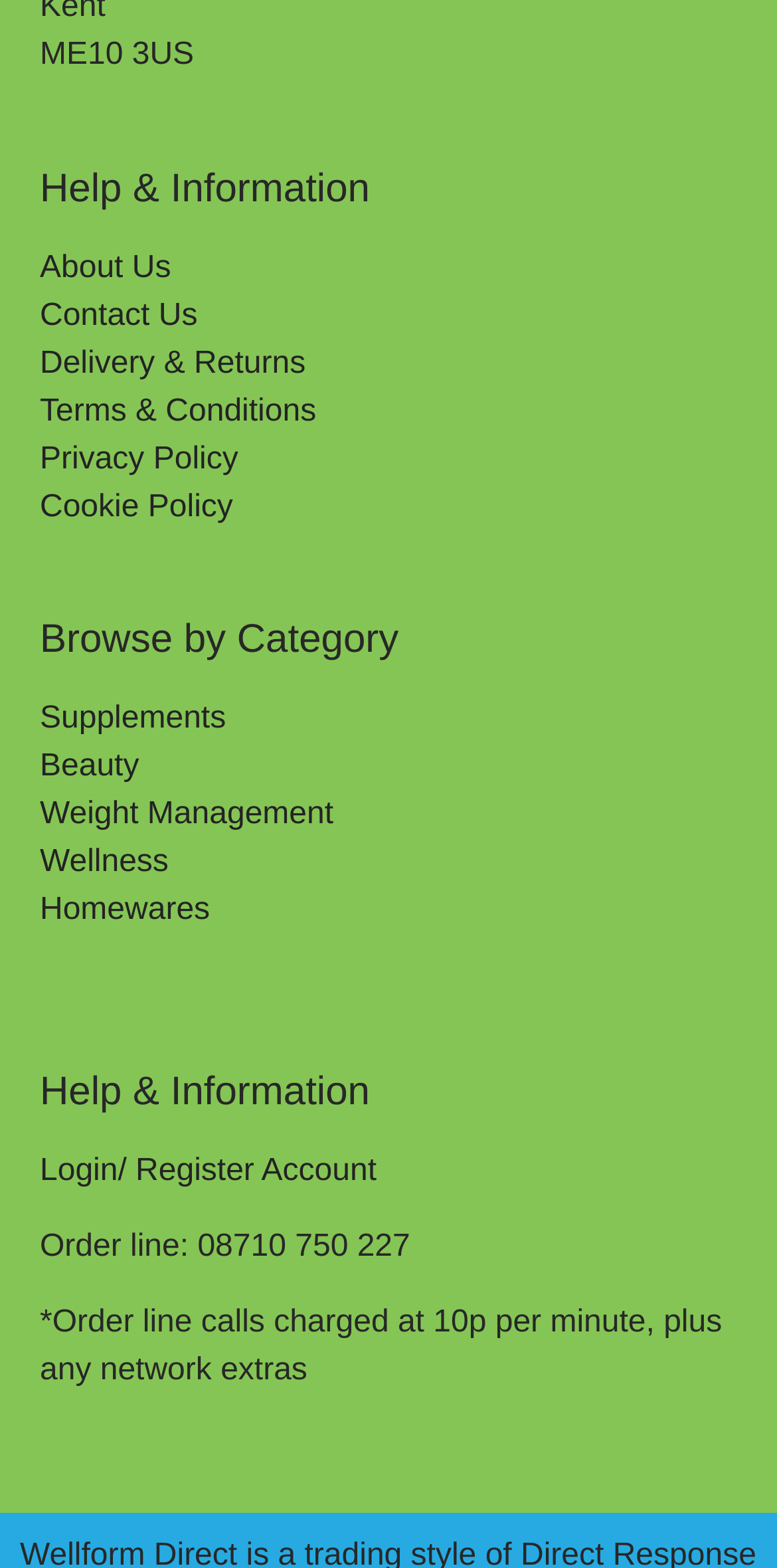Determine the bounding box coordinates in the format (top-left x, top-left y, bottom-right x, bottom-right y). Ensure all values are floating point numbers between 0 and 1. Identify the bounding box of the UI element described by: Cookie Policy

[0.051, 0.313, 0.3, 0.334]